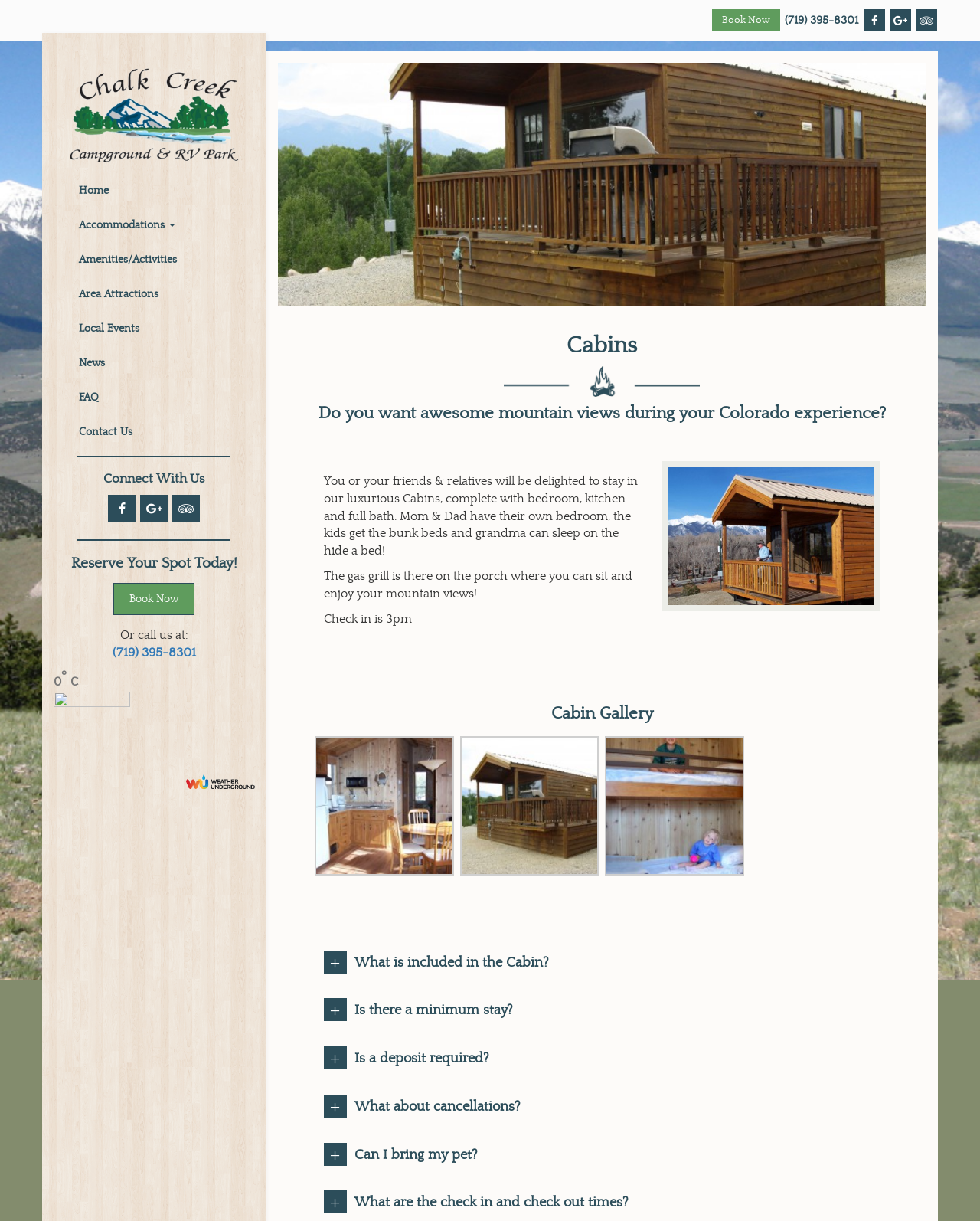Can I bring my pet?
Please ensure your answer to the question is detailed and covers all necessary aspects.

The webpage does not explicitly mention whether pets are allowed or not. There is a section that asks 'Can I bring my pet?' but it does not provide a clear answer. Therefore, it is unclear whether pets are allowed or not.